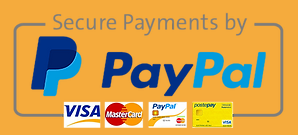Explain the image in a detailed way.

The image showcases a promotional graphic for secure payments made via PayPal. Central to the design is the recognizable PayPal logo, which is prominently displayed alongside icons representing major credit card brands, including Visa, MasterCard, and PayPal itself. The background is a warm orange, enhancing the visibility of the logos and text. Above the PayPal logo, the caption reads "Secure Payments by PayPal," emphasizing the safety and reliability of using this payment method for online transactions. This image is often used on ecommerce websites to reassure customers about secure payment options available during their shopping experience.